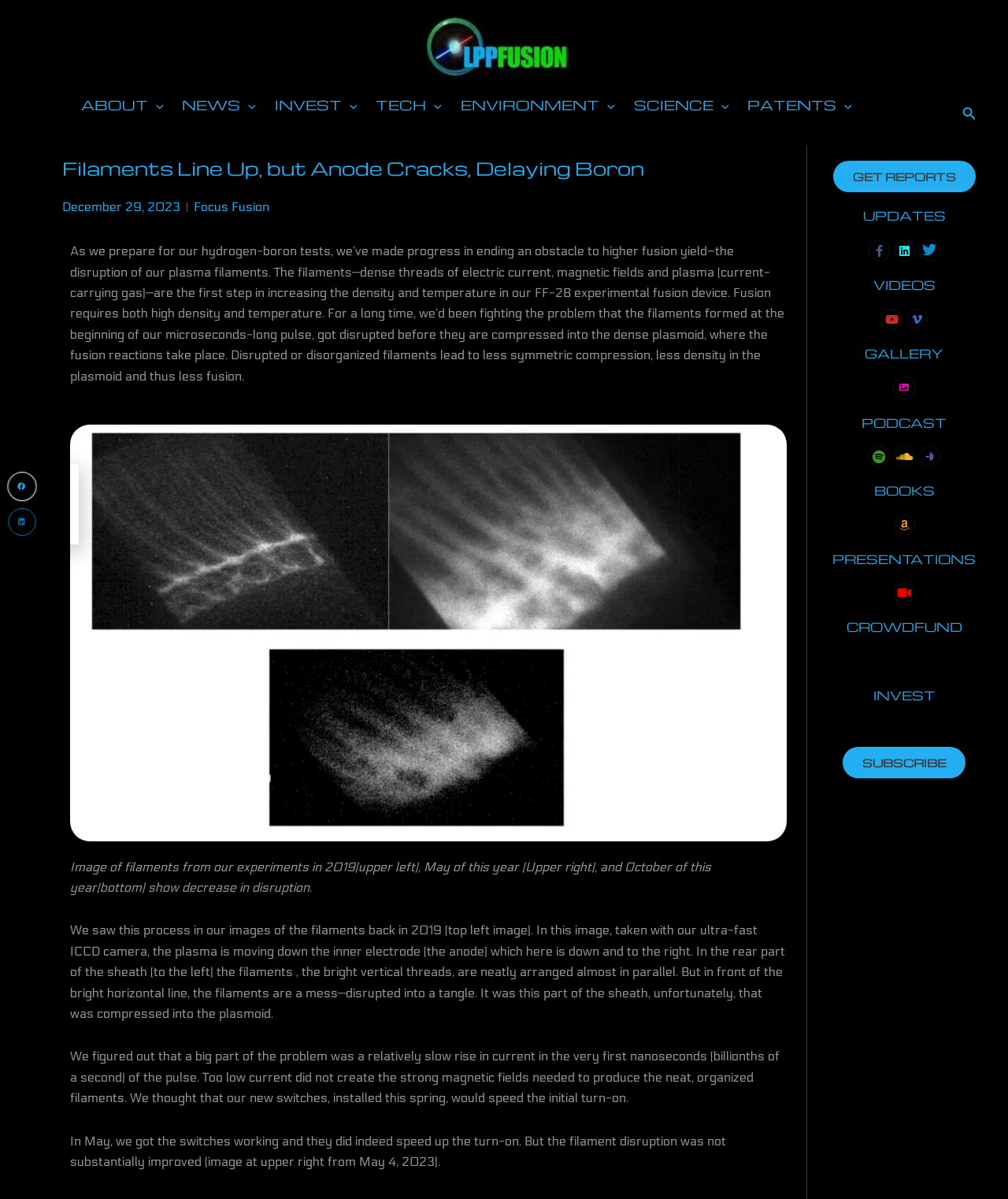Using the webpage screenshot and the element description Mens Fashion, determine the bounding box coordinates. Specify the coordinates in the format (top-left x, top-left y, bottom-right x, bottom-right y) with values ranging from 0 to 1.

None